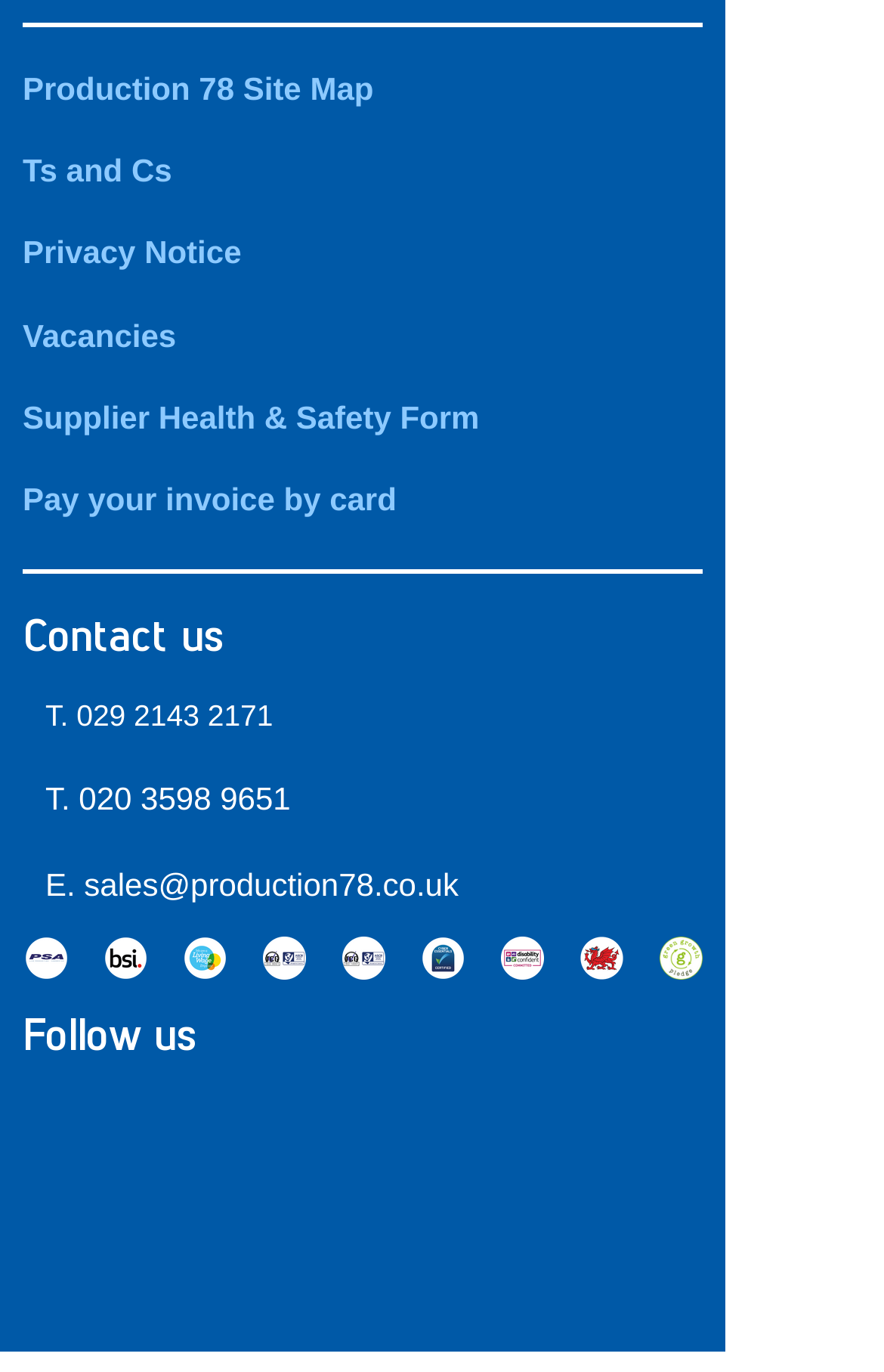Please pinpoint the bounding box coordinates for the region I should click to adhere to this instruction: "Pay your invoice by card".

[0.026, 0.35, 0.449, 0.377]